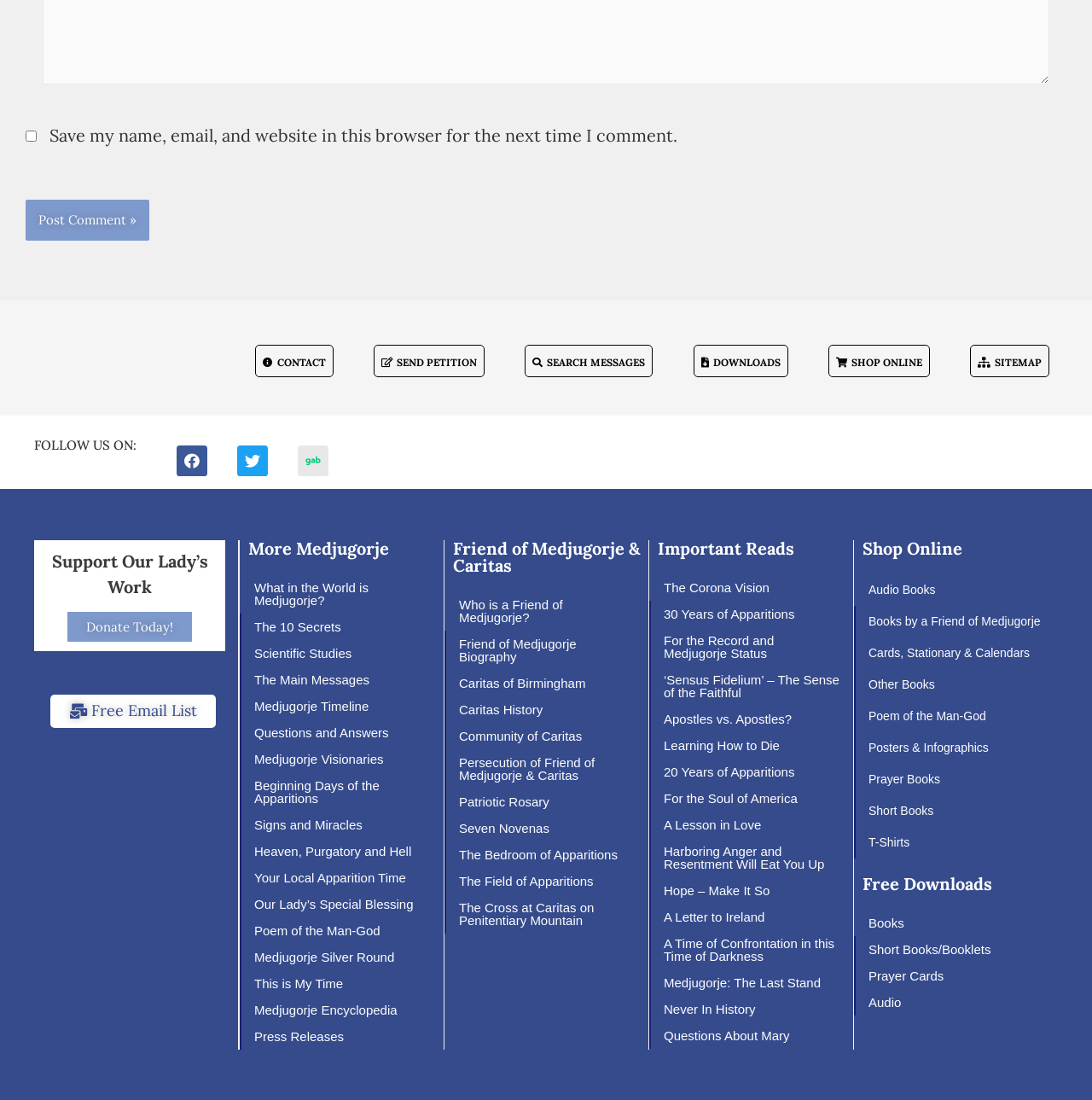Locate the bounding box coordinates of the element to click to perform the following action: 'Download free resources'. The coordinates should be given as four float values between 0 and 1, in the form of [left, top, right, bottom].

[0.79, 0.805, 0.969, 0.82]